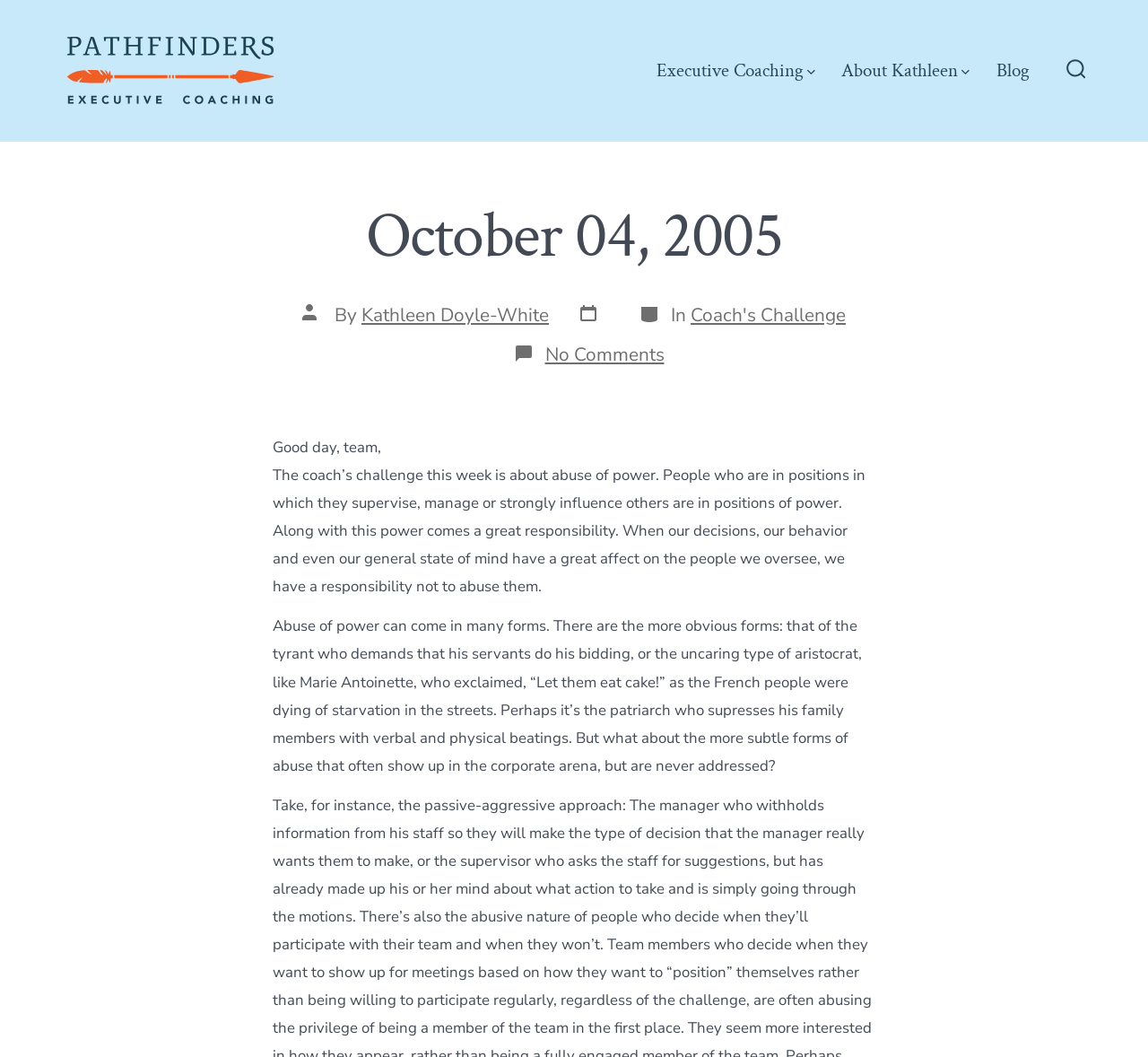Please specify the bounding box coordinates of the region to click in order to perform the following instruction: "Toggle search".

[0.919, 0.046, 0.955, 0.089]